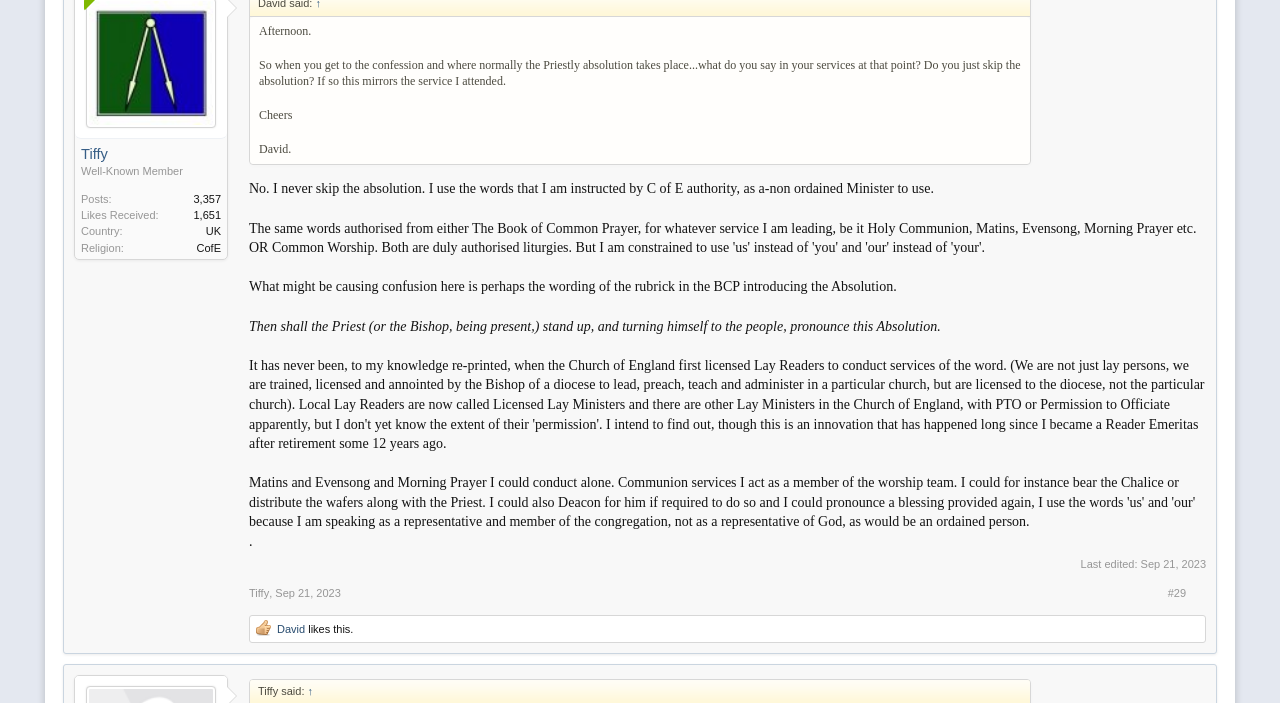Locate the bounding box coordinates of the element to click to perform the following action: 'Navigate to Wider Conversations'. The coordinates should be given as four float values between 0 and 1, in the form of [left, top, right, bottom].

[0.095, 0.144, 0.198, 0.18]